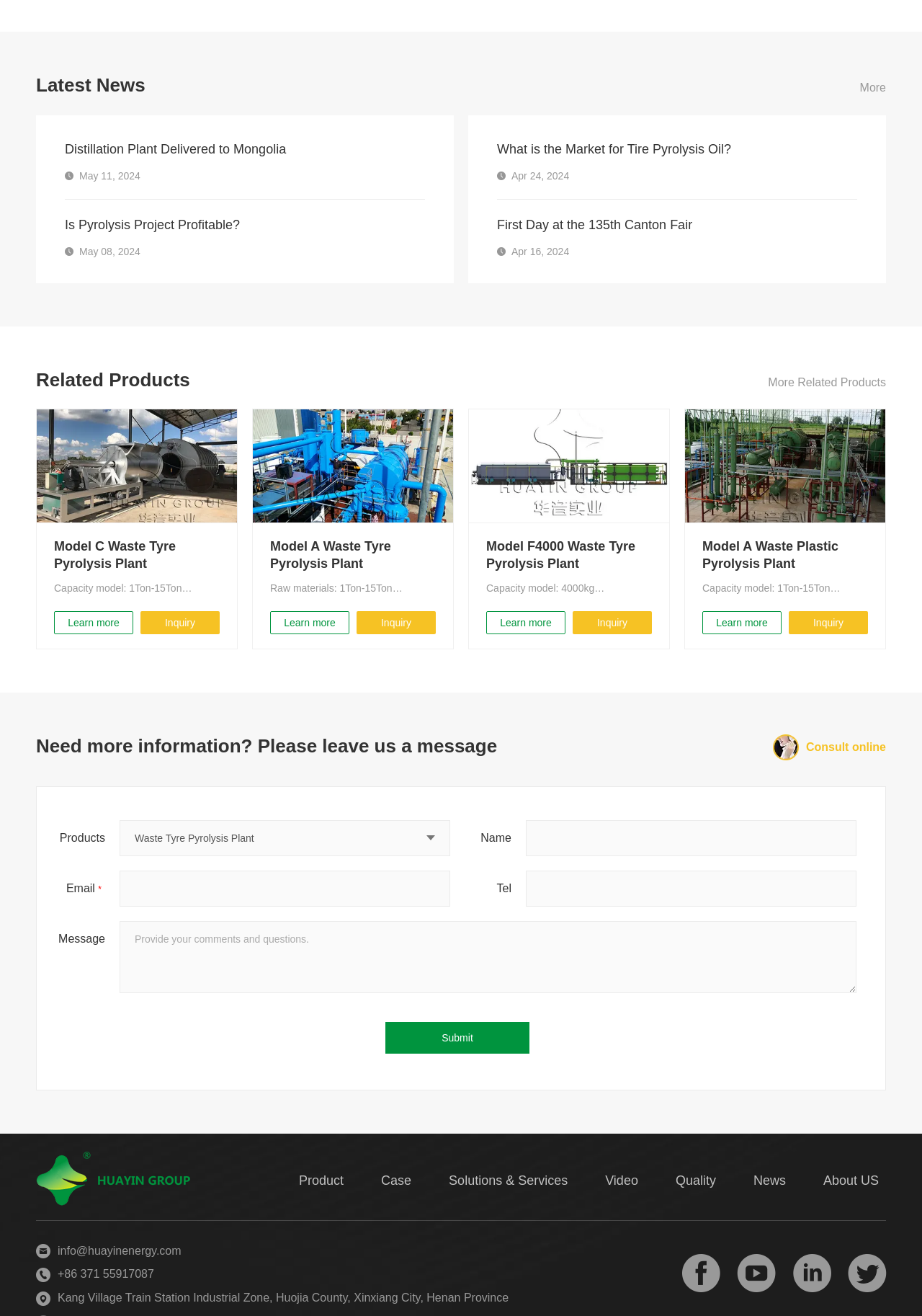What is the output of Model A Waste Tyre Pyrolysis Plant?
Answer the question with detailed information derived from the image.

According to the product description, the output of Model A Waste Tyre Pyrolysis Plant includes fuel oil, carbon black, and syngas.